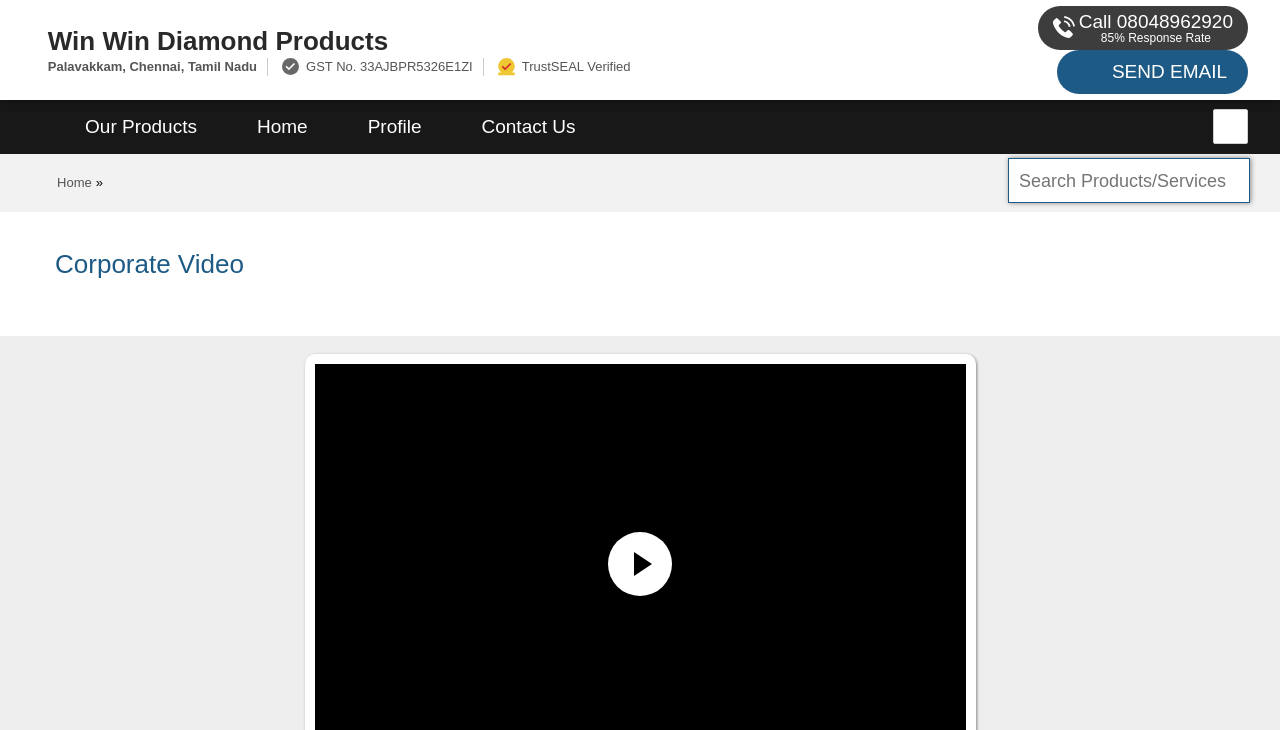Locate and generate the text content of the webpage's heading.

Win Win Diamond Products